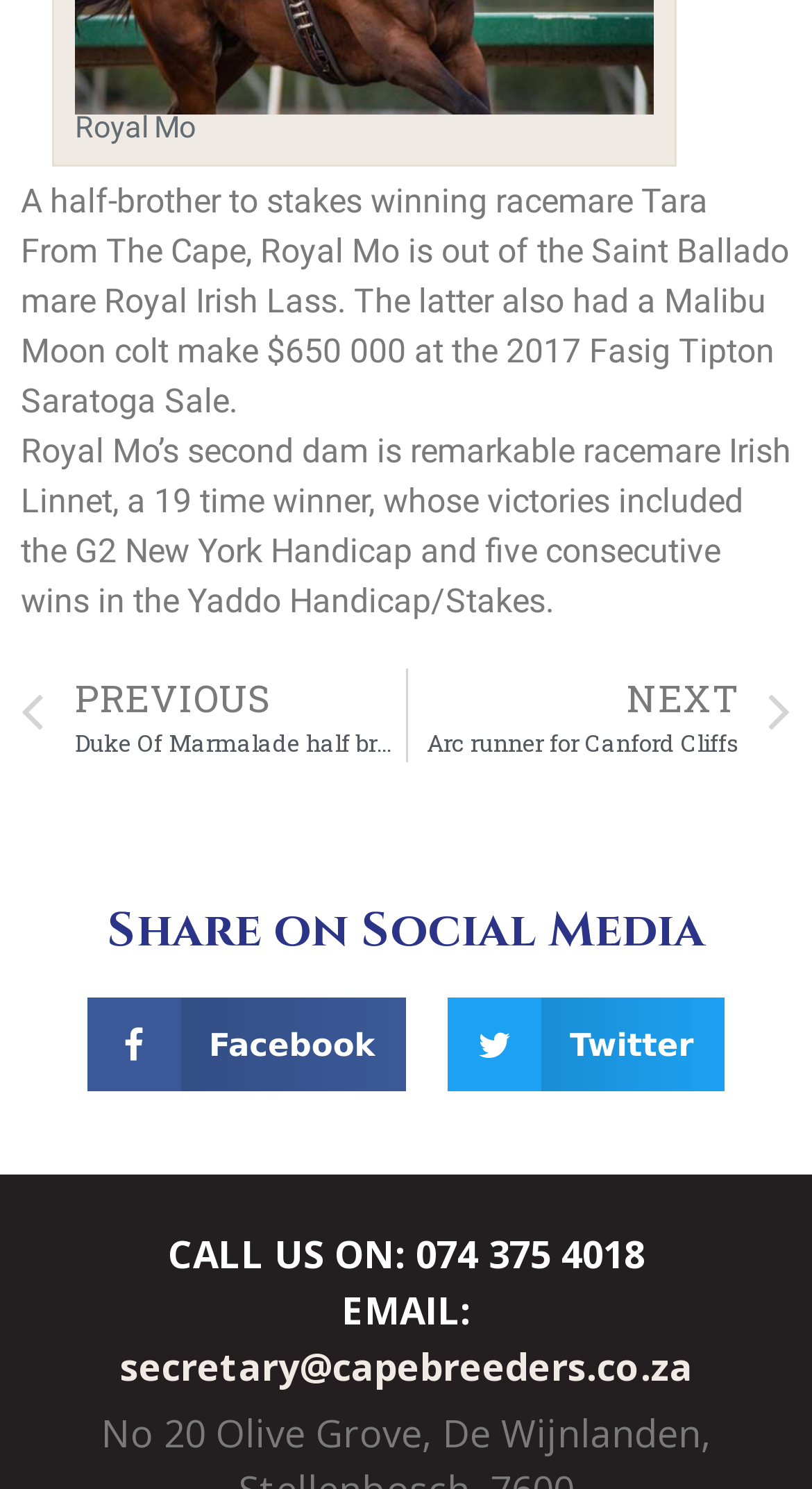Find and provide the bounding box coordinates for the UI element described with: "NextArc runner for Canford CliffsNext".

[0.501, 0.449, 0.974, 0.512]